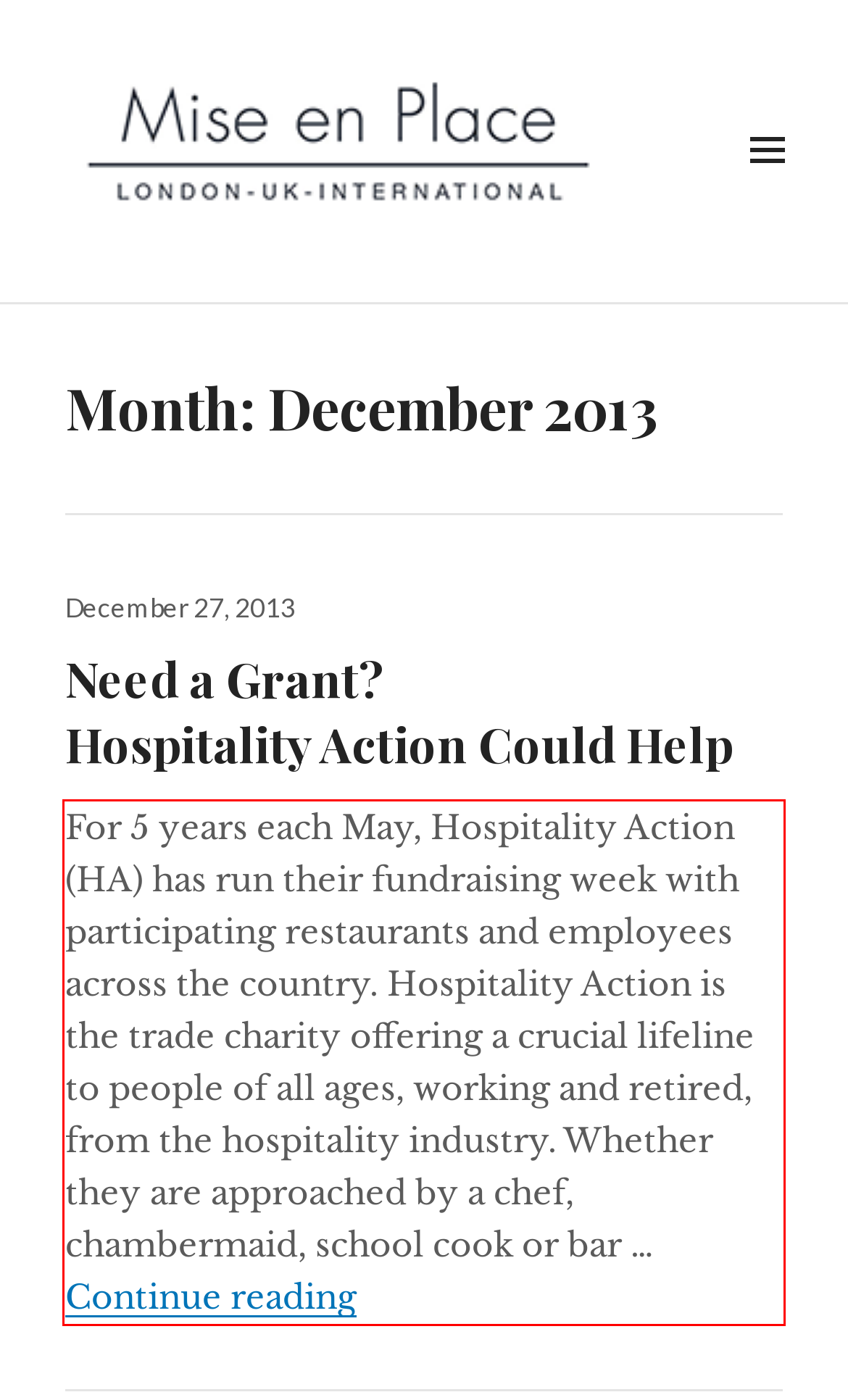Given a screenshot of a webpage, identify the red bounding box and perform OCR to recognize the text within that box.

For 5 years each May, Hospitality Action (HA) has run their fundraising week with participating restaurants and employees across the country. Hospitality Action is the trade charity offering a crucial lifeline to people of all ages, working and retired, from the hospitality industry. Whether they are approached by a chef, chambermaid, school cook or bar … Continue reading Need a Grant? Hospitality Action Could Help